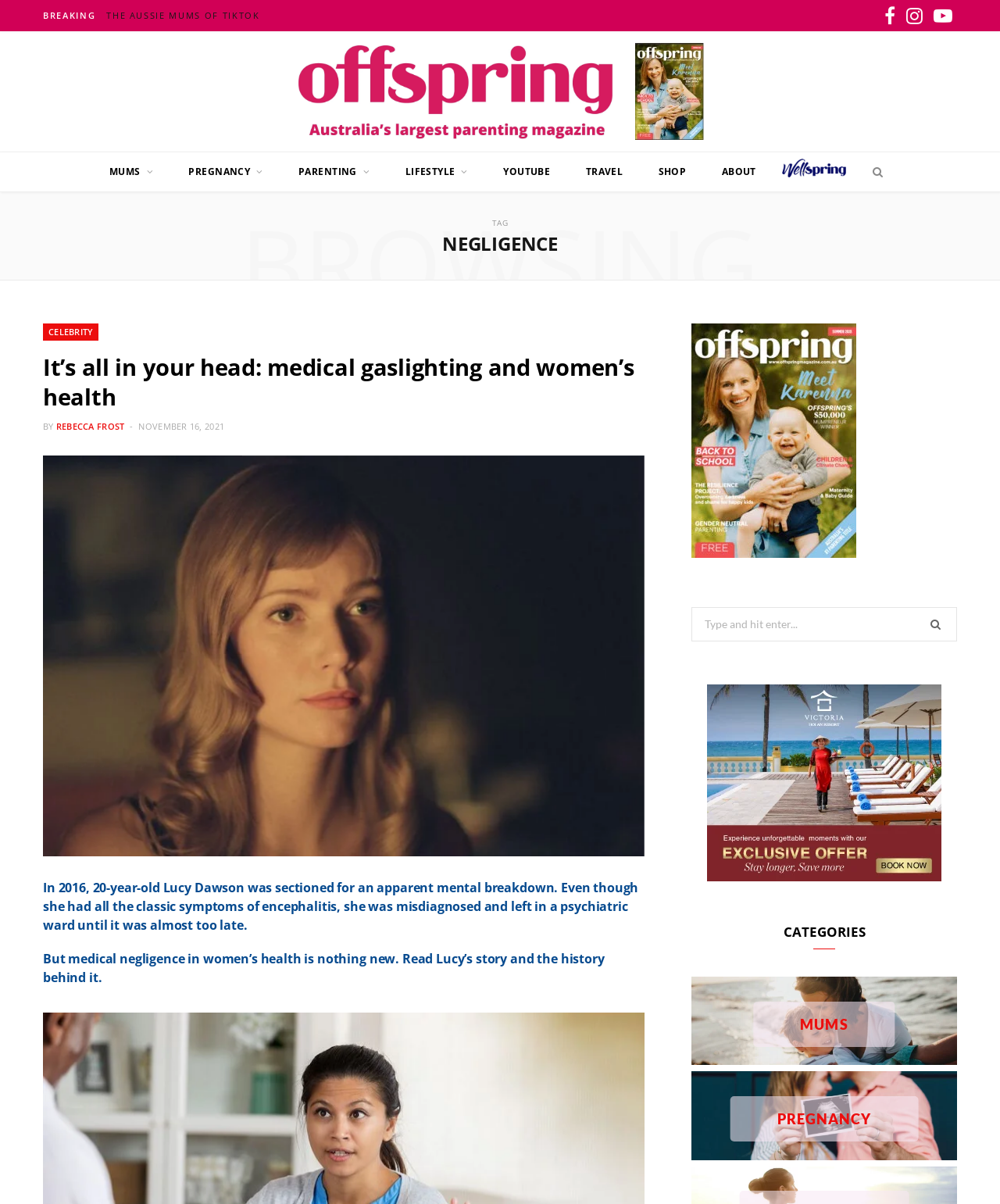Answer succinctly with a single word or phrase:
What is the category of the article?

Health